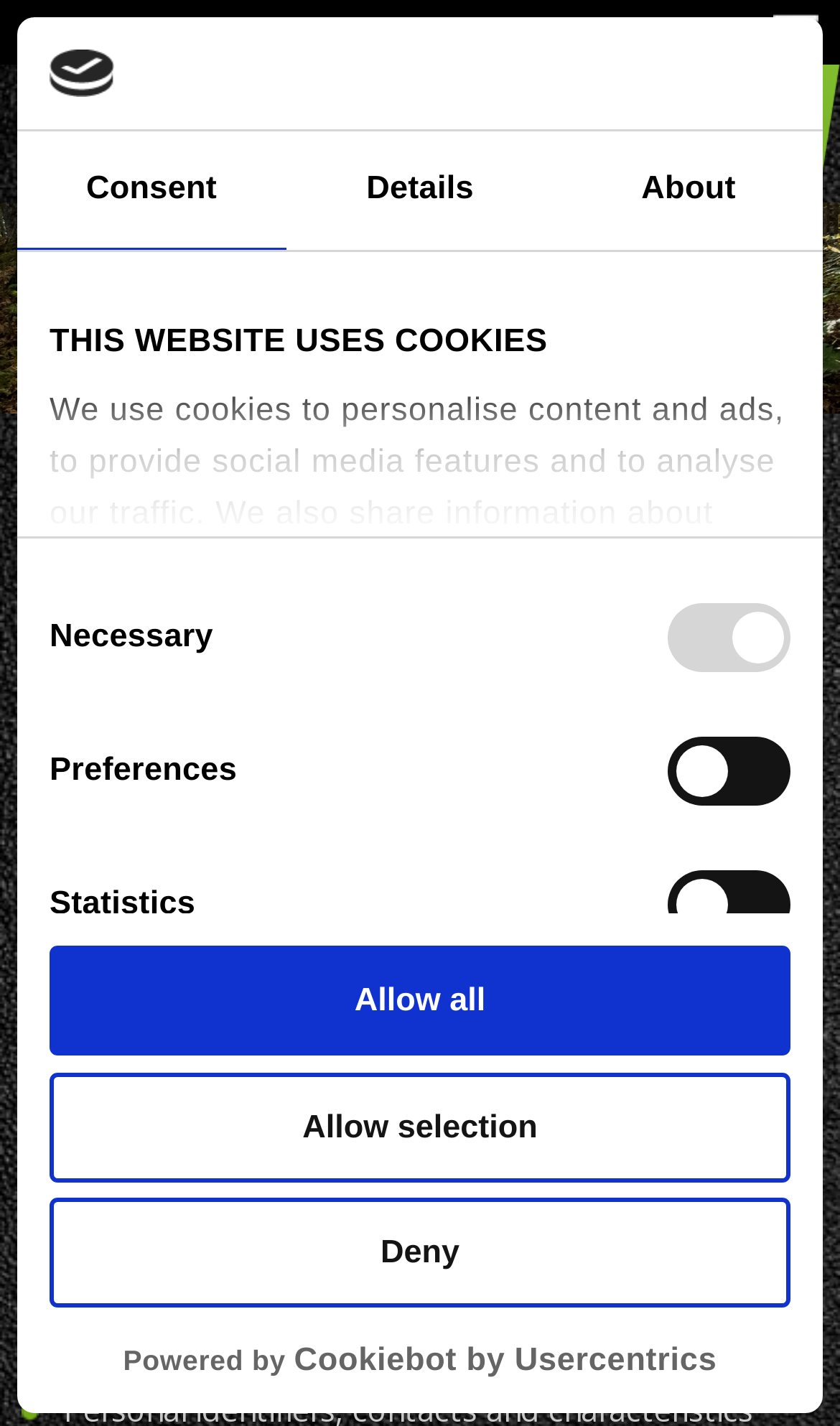Using the element description Consent, predict the bounding box coordinates for the UI element. Provide the coordinates in (top-left x, top-left y, bottom-right x, bottom-right y) format with values ranging from 0 to 1.

[0.021, 0.093, 0.34, 0.176]